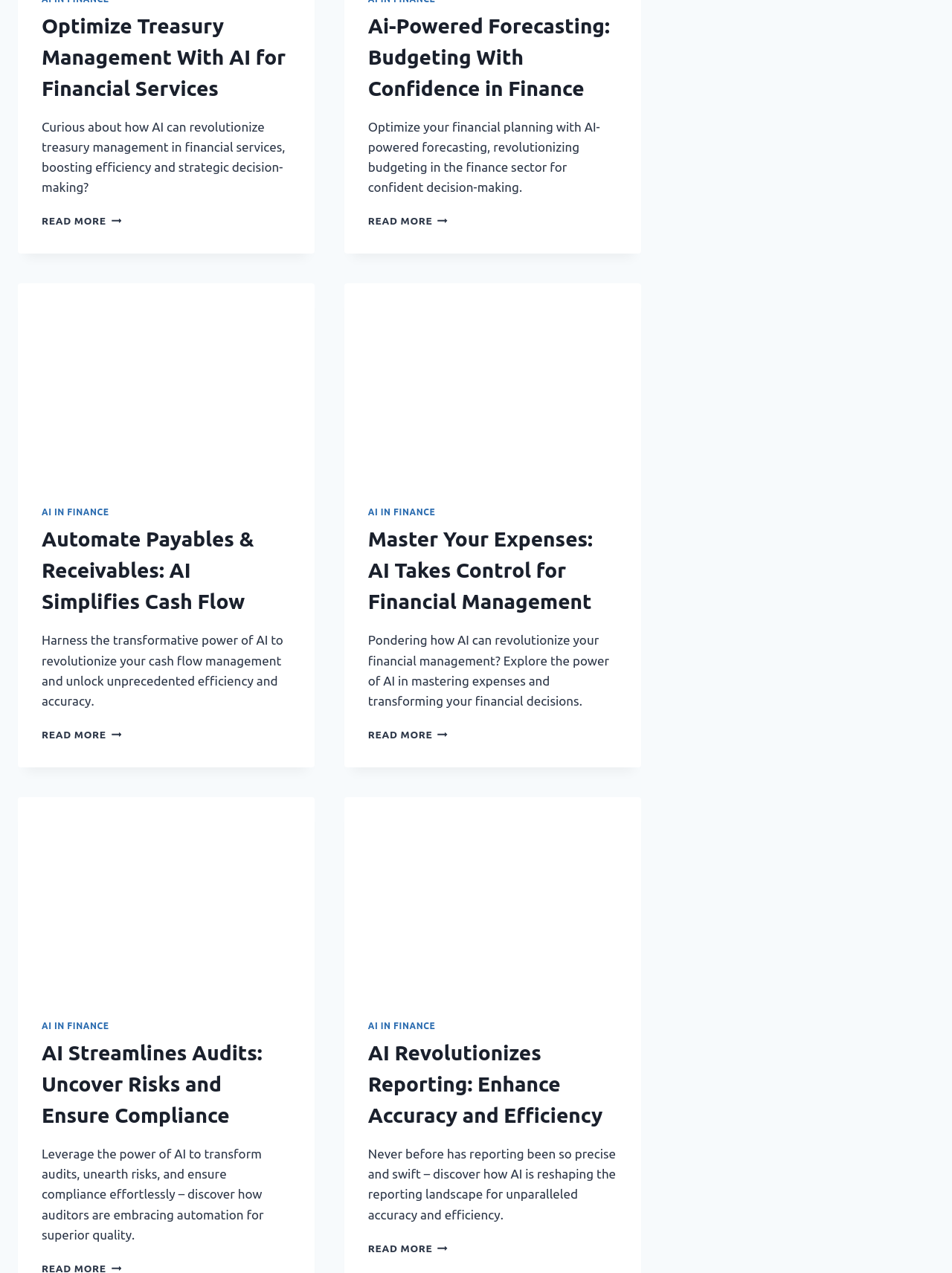Please identify the bounding box coordinates of the element's region that should be clicked to execute the following instruction: "Learn about AI-powered forecasting for budgeting with confidence in finance". The bounding box coordinates must be four float numbers between 0 and 1, i.e., [left, top, right, bottom].

[0.387, 0.169, 0.47, 0.178]